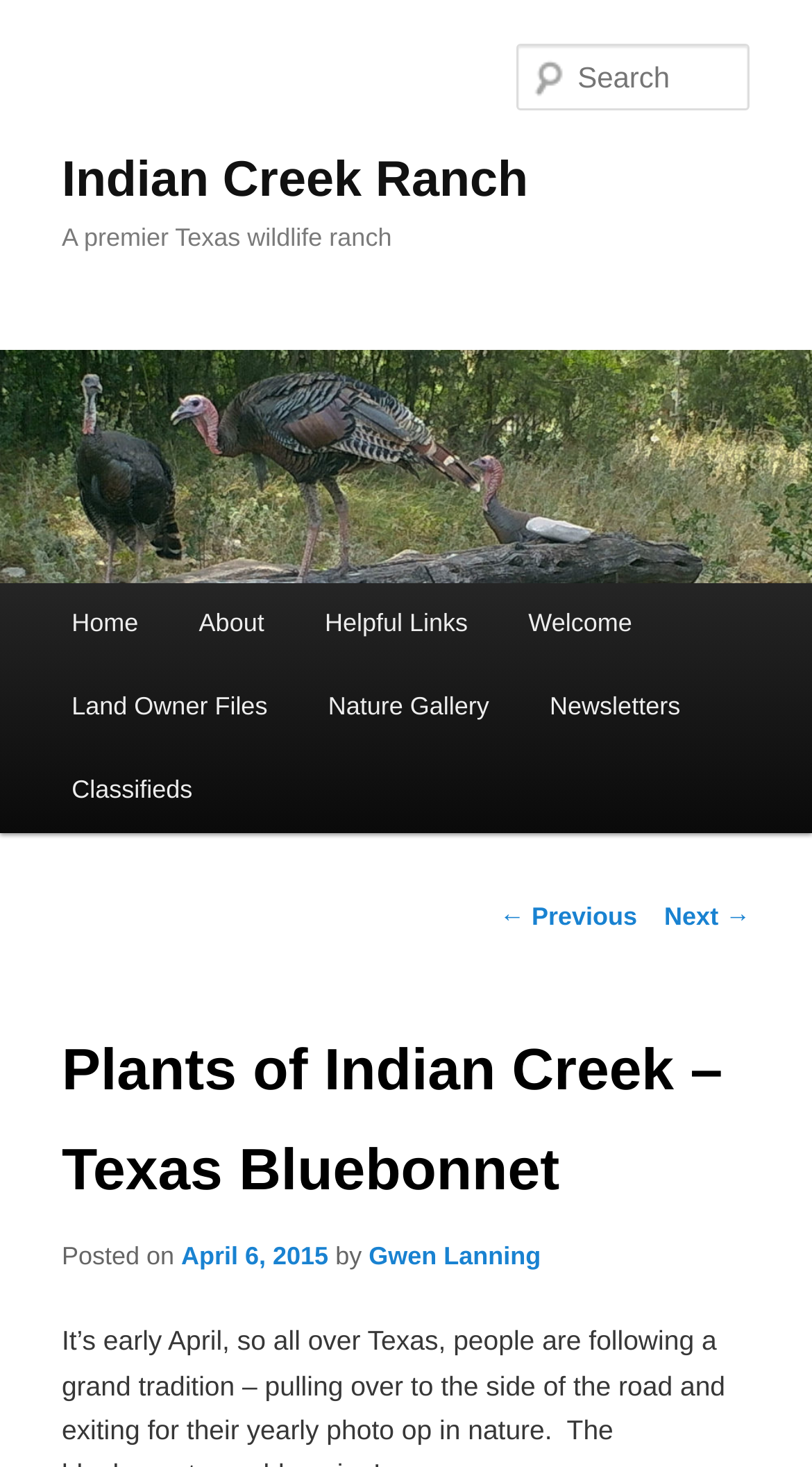Locate the bounding box coordinates of the area you need to click to fulfill this instruction: 'Read the previous post'. The coordinates must be in the form of four float numbers ranging from 0 to 1: [left, top, right, bottom].

[0.615, 0.615, 0.785, 0.635]